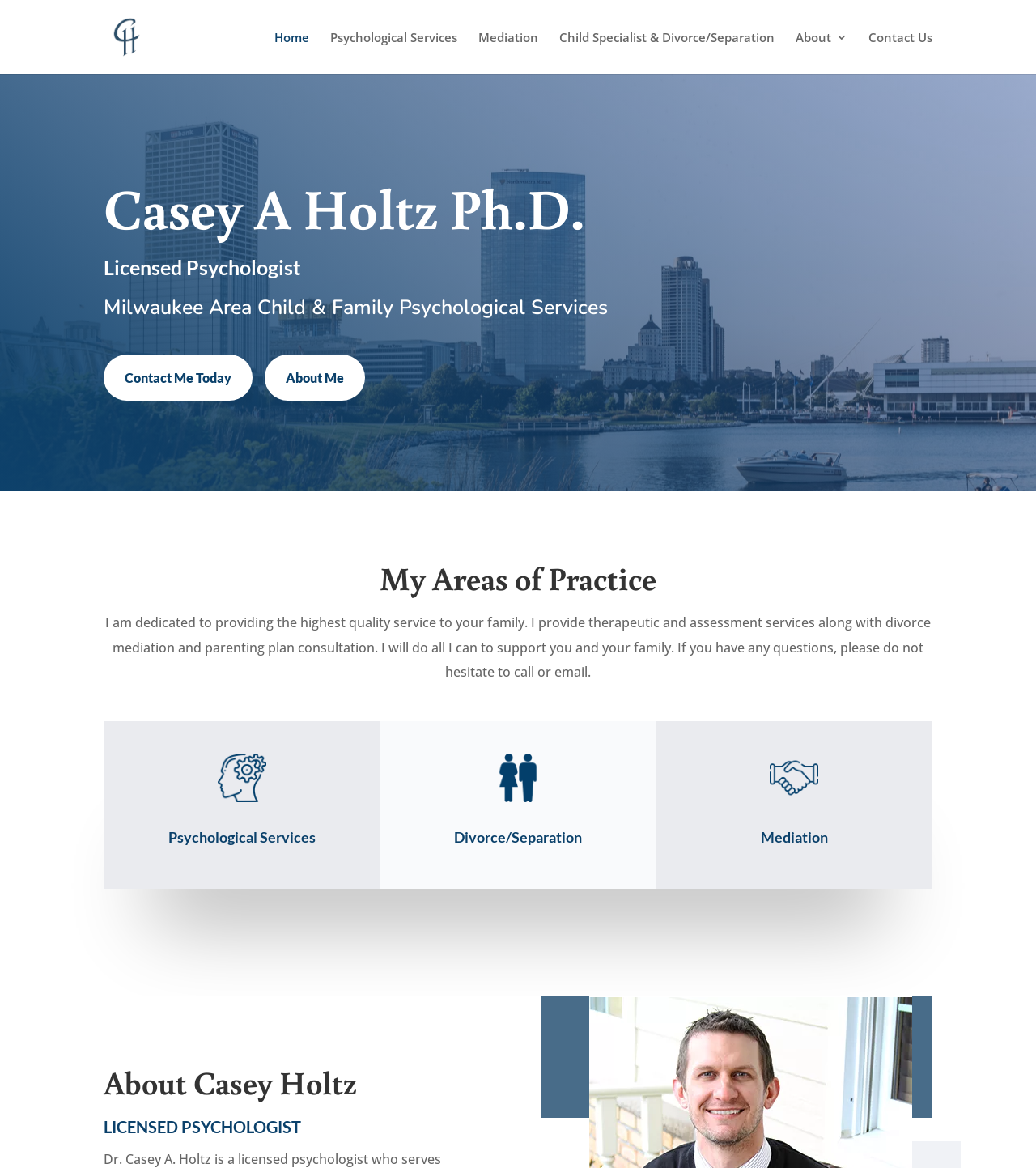Please study the image and answer the question comprehensively:
What is the profession of Casey A Holtz?

I determined the answer by looking at the heading 'Casey A Holtz Ph.D.' and the StaticText 'Licensed Psychologist' which is located below it, indicating that Casey A Holtz is a Licensed Psychologist.